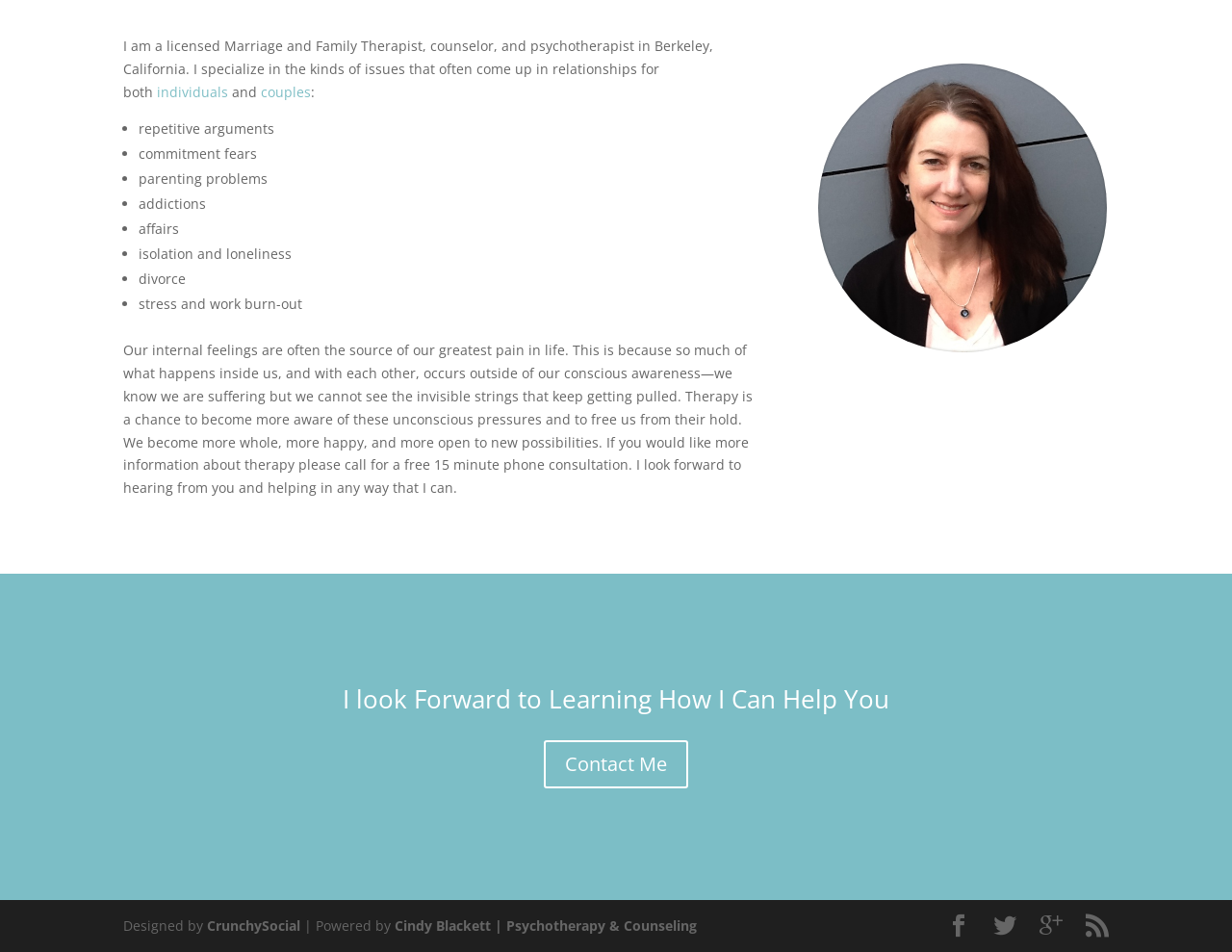Give a one-word or one-phrase response to the question:
What is the profession of the person described on this webpage?

Marriage and Family Therapist